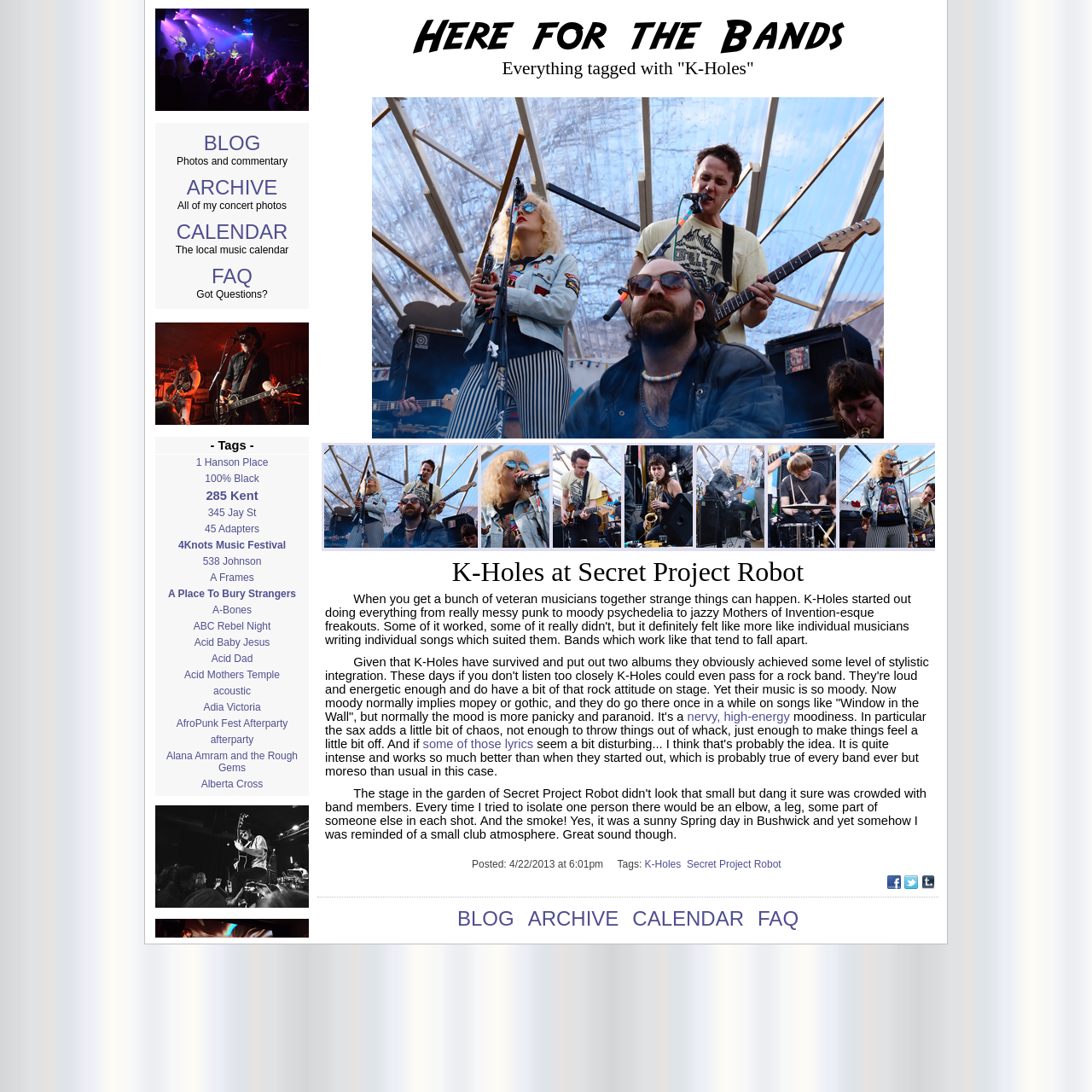Please provide the bounding box coordinates for the UI element as described: "Sales Manager Contents". The coordinates must be four floats between 0 and 1, represented as [left, top, right, bottom].

None